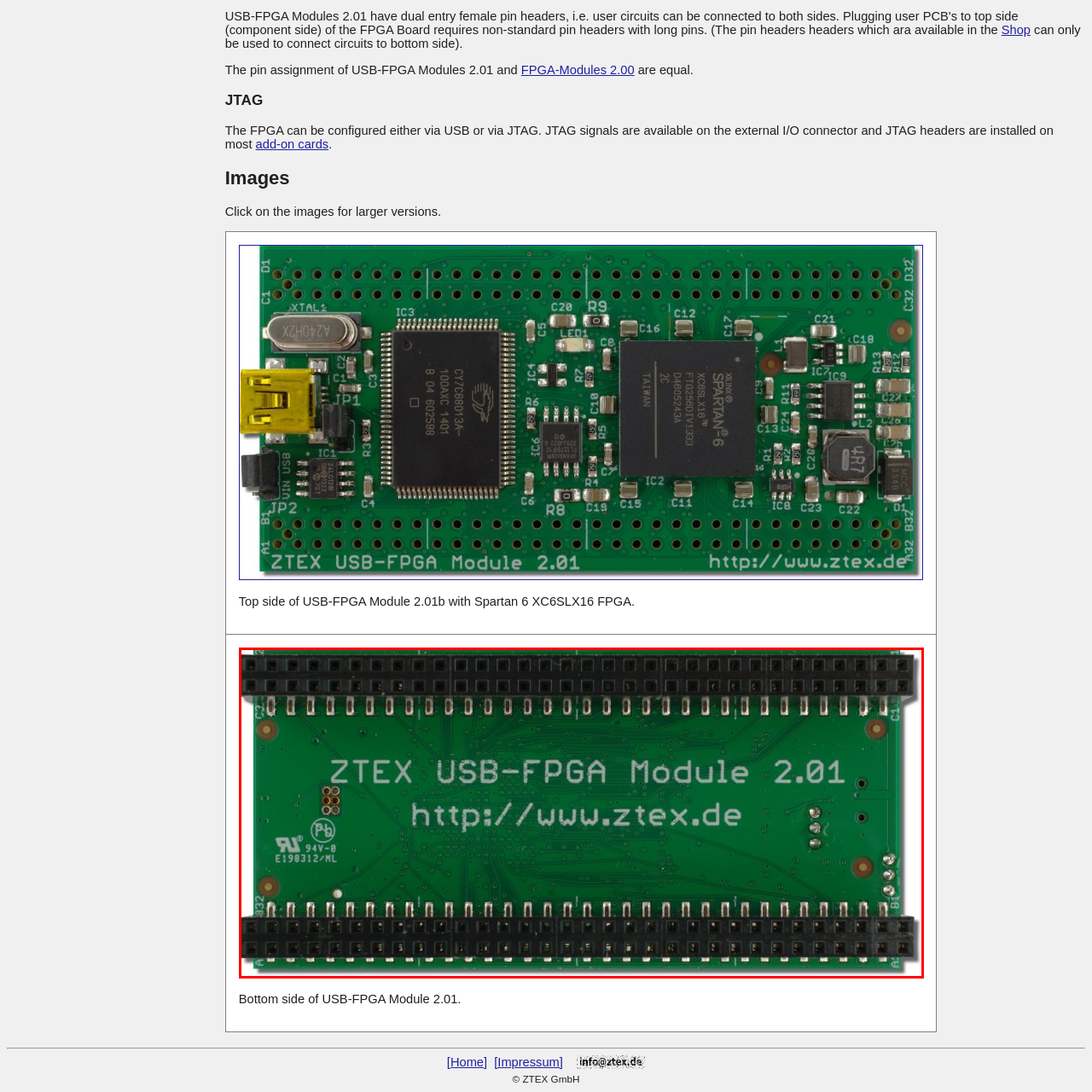What is the purpose of the rows of pins?
Study the image surrounded by the red bounding box and answer the question comprehensively, based on the details you see.

The question inquires about the purpose of the rows of pins surrounding the central printed information on the circuit board. According to the caption, these pins facilitate connectivity with other components and circuits, making it possible to integrate the module into advanced projects.